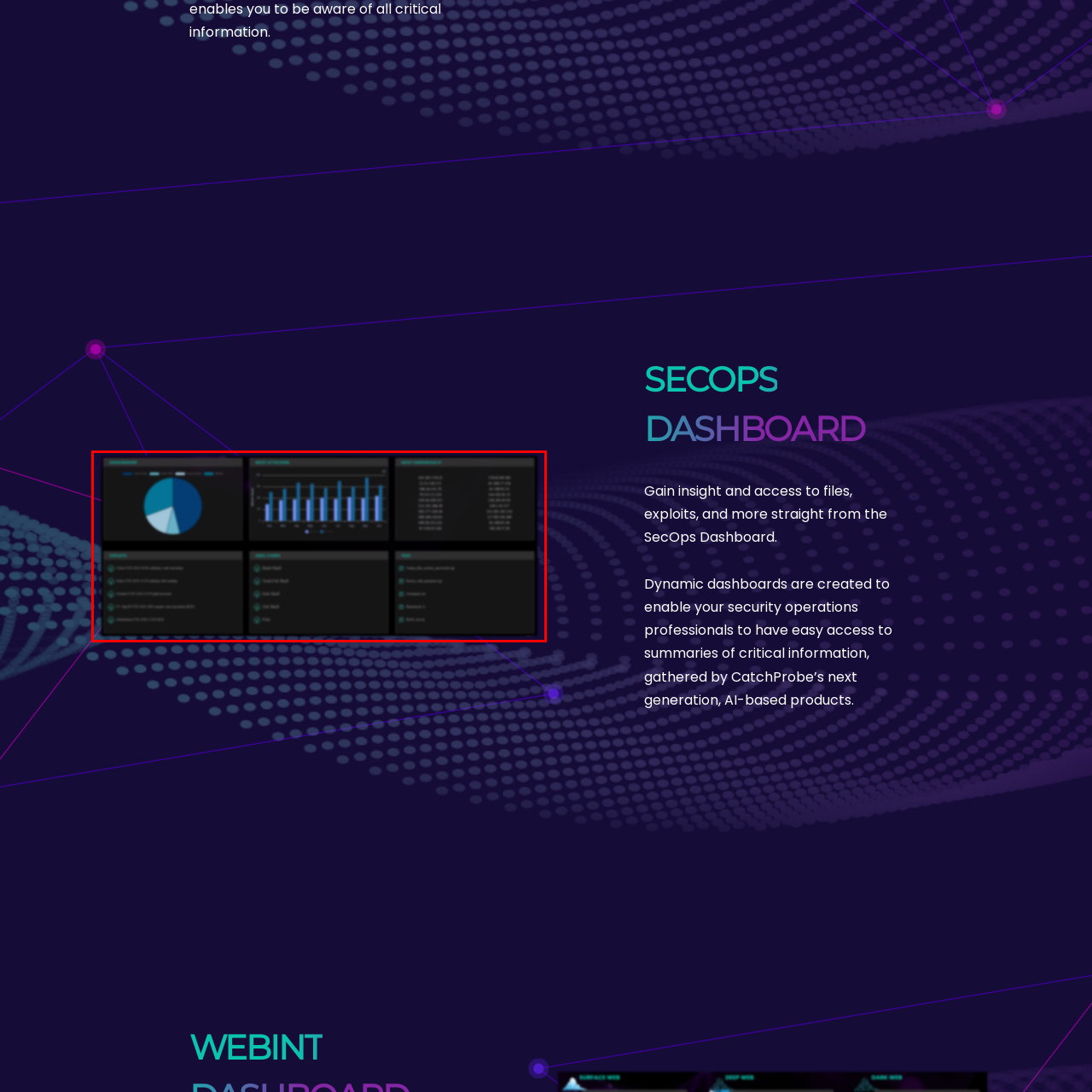Craft a detailed explanation of the image surrounded by the red outline.

The image illustrates a segment of a SecOps Dashboard, designed for security operations professionals. The layout features several data visualizations and detailed information, all presented against a dark theme for clarity.

On the left side, a circular pie chart represents data distributions, showcasing varying shades of blue to signify different categories. Next to it, a bar graph displays a series of vertical bars, allowing users to compare quantities across distinct intervals—each bar is visually enhanced with light blue for easy differentiation.

The right section likely lists real-time metrics or alerts, organized in a tabulated format, indicating the responsiveness and activity levels of security operations. The bottom portion of the dashboard appears to be a detailed list of events or actions, structured in a bulleted format for quick reference.

Overall, the dashboard is a comprehensive tool that provides crucial insights, empowering users to efficiently manage and monitor security-related activities.